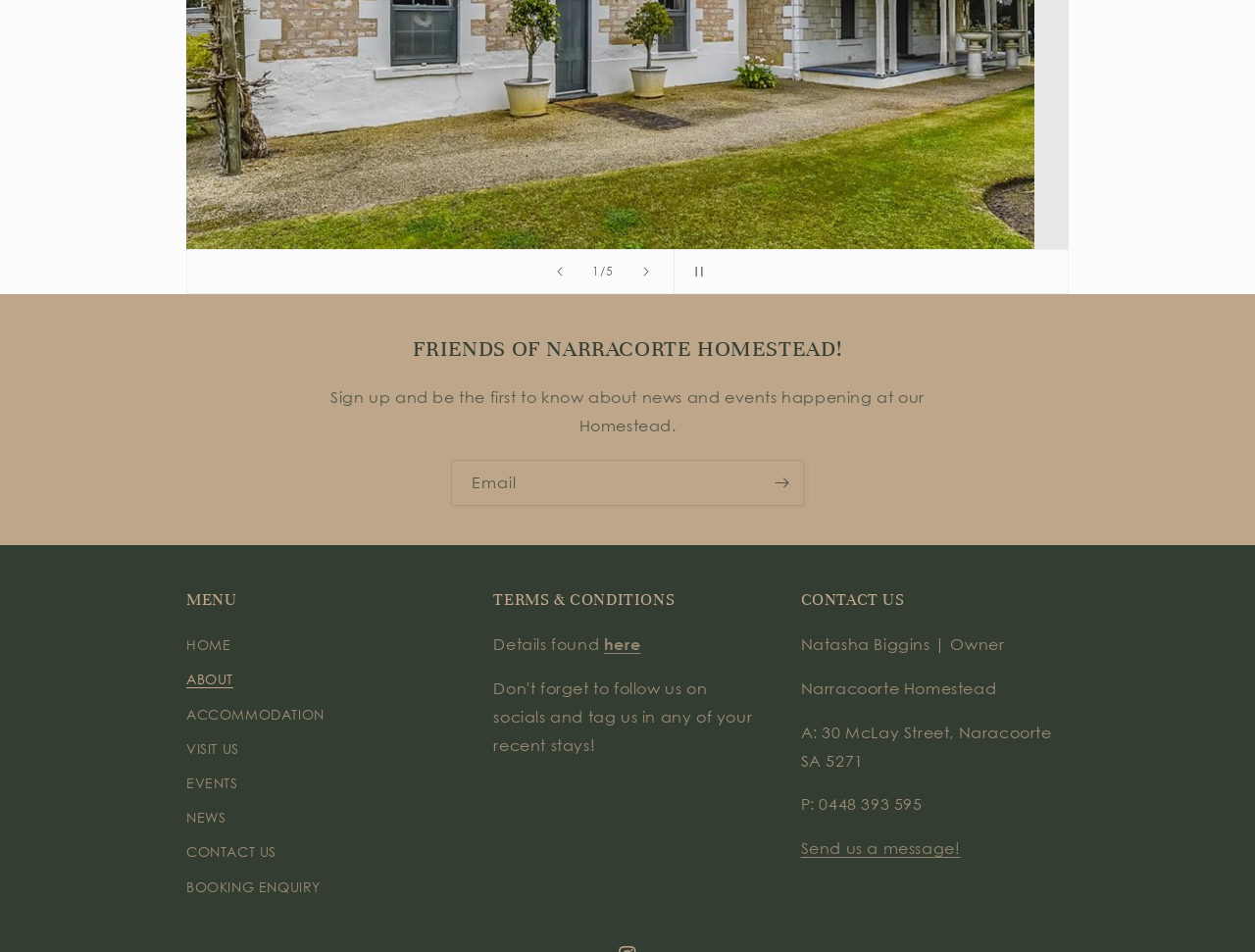What is the name of the homestead?
Using the image, provide a concise answer in one word or a short phrase.

Narracoorte Homestead